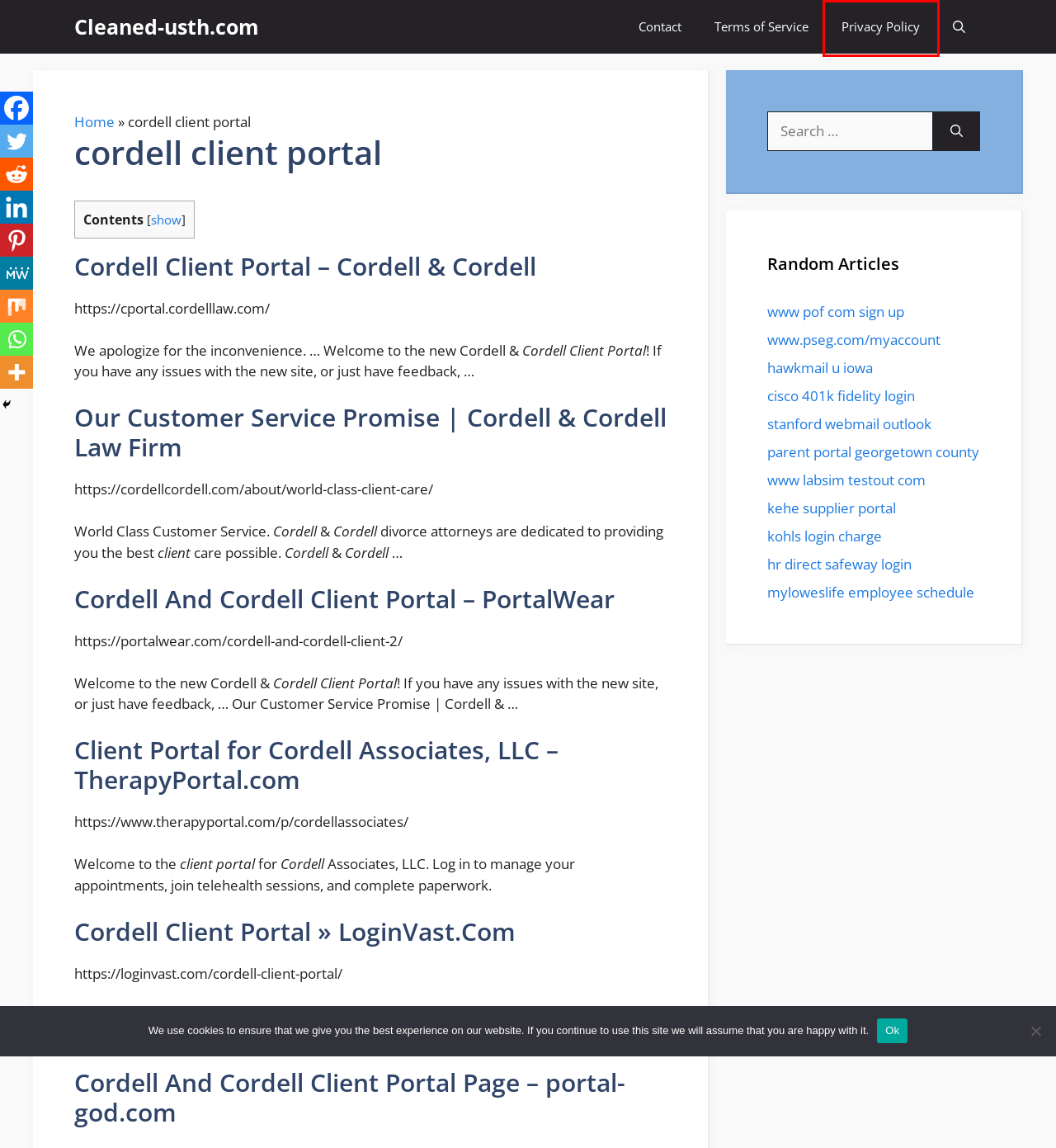Look at the screenshot of a webpage that includes a red bounding box around a UI element. Select the most appropriate webpage description that matches the page seen after clicking the highlighted element. Here are the candidates:
A. hawkmail u iowa - Cleaned-usth.com
B. Privacy Policy - Cleaned-usth.com
C. www labsim testout com - Cleaned-usth.com
D. Terms of Service - Cleaned-usth.com
E. stanford webmail outlook - Cleaned-usth.com
F. www.pseg.com/myaccount - Cleaned-usth.com
G. parent portal georgetown county - Cleaned-usth.com
H. kohls login charge - Cleaned-usth.com

B